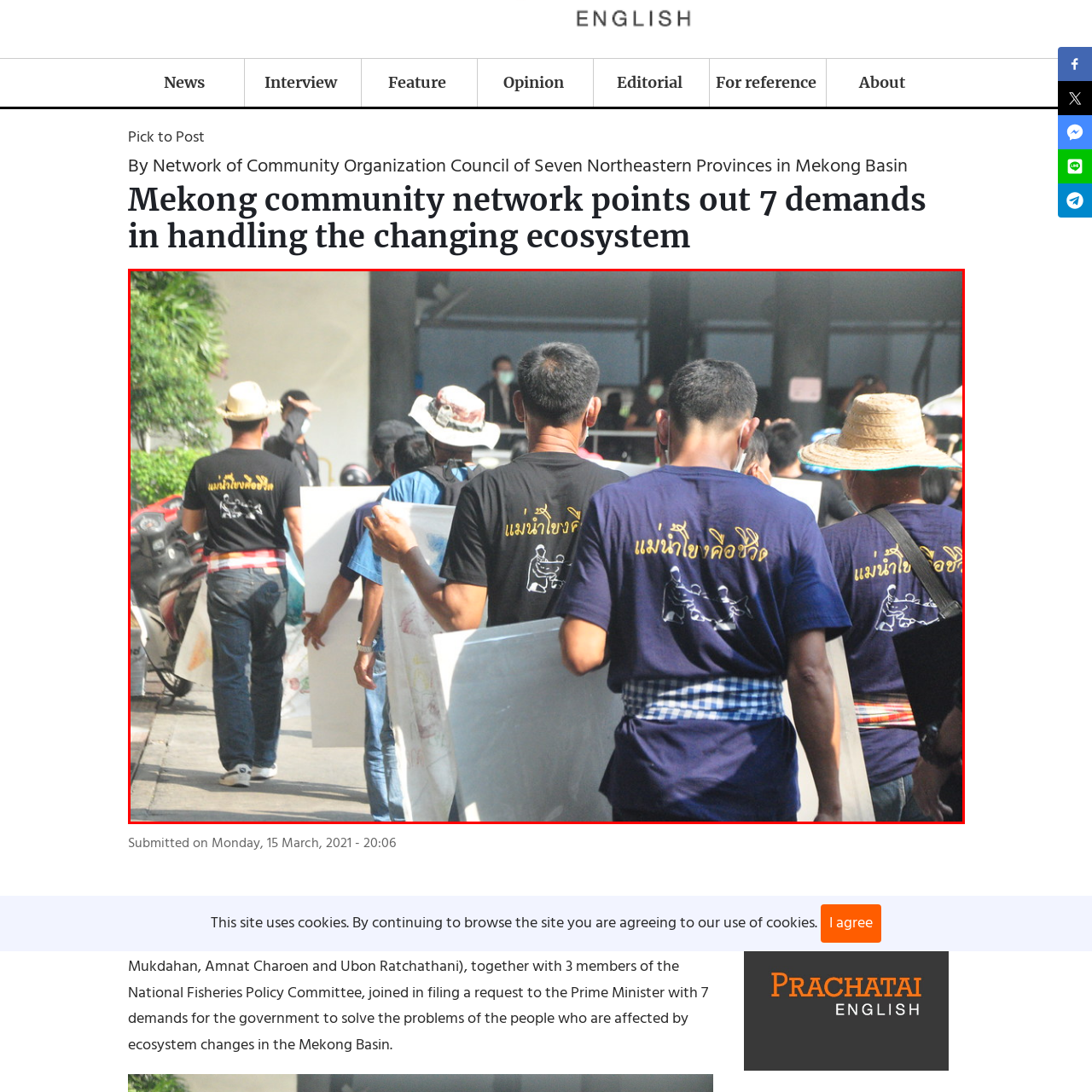Elaborate on the image contained within the red outline, providing as much detail as possible.

The image captures a group of individuals participating in a demonstration or march, prominently featuring people wearing matching black t-shirts adorned with gold lettering that reads, "แม่่น้ำคือชีวิต" (which translates to "The river is life"). The participants are seen walking together, some holding placards, suggesting their aim to raise awareness about issues affecting their community, particularly concerning ecosystem changes in the Mekong Basin. The setting appears to be outdoors, potentially near a public area, as indicated by the background showing other people and parked motorcycles. This visual composition highlights the collective efforts of the community organization, emphasizing their commitment to advocating for local environmental concerns.